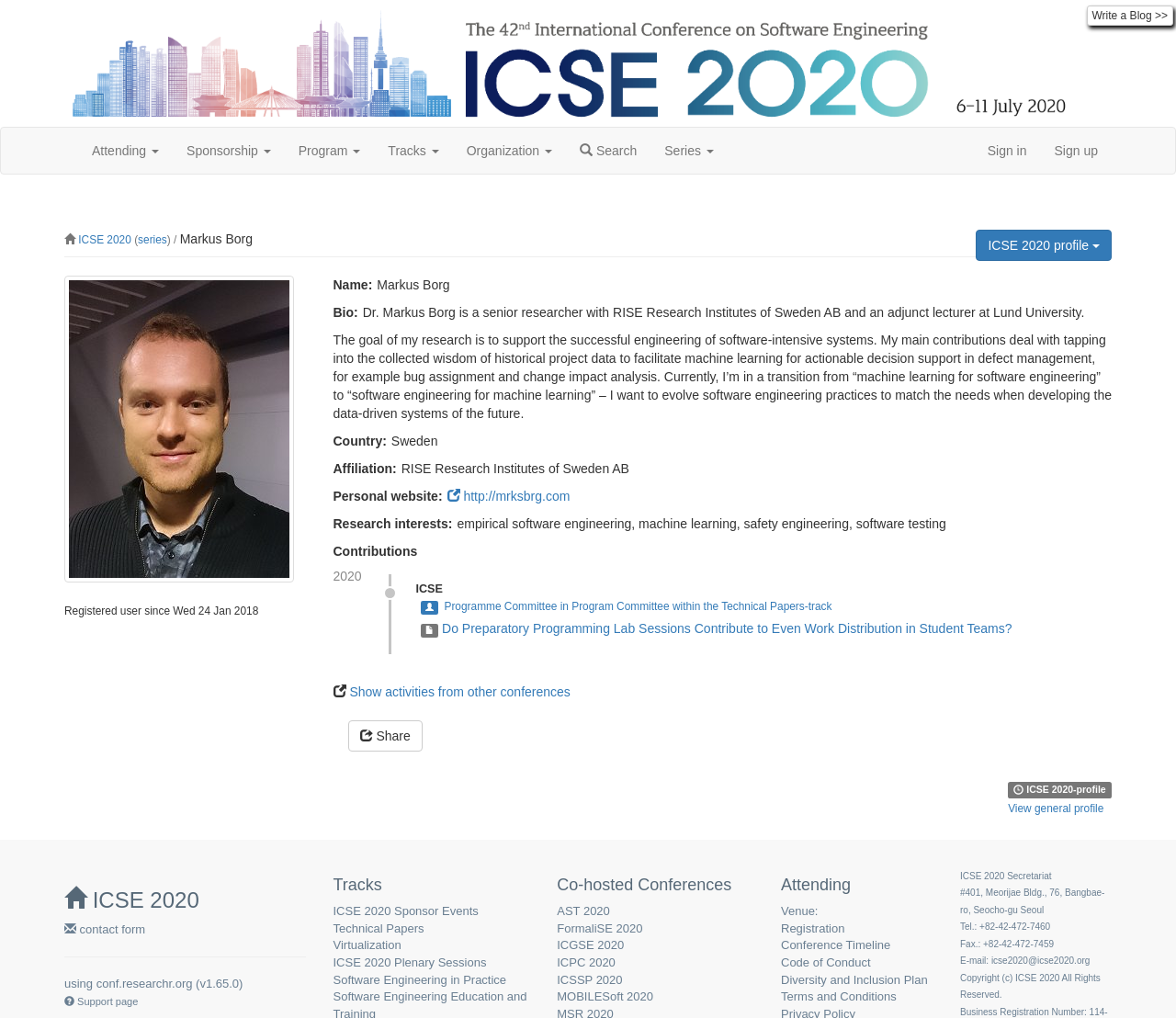Determine the bounding box coordinates for the UI element described. Format the coordinates as (top-left x, top-left y, bottom-right x, bottom-right y) and ensure all values are between 0 and 1. Element description: ICSE 2020 profile

[0.83, 0.226, 0.945, 0.256]